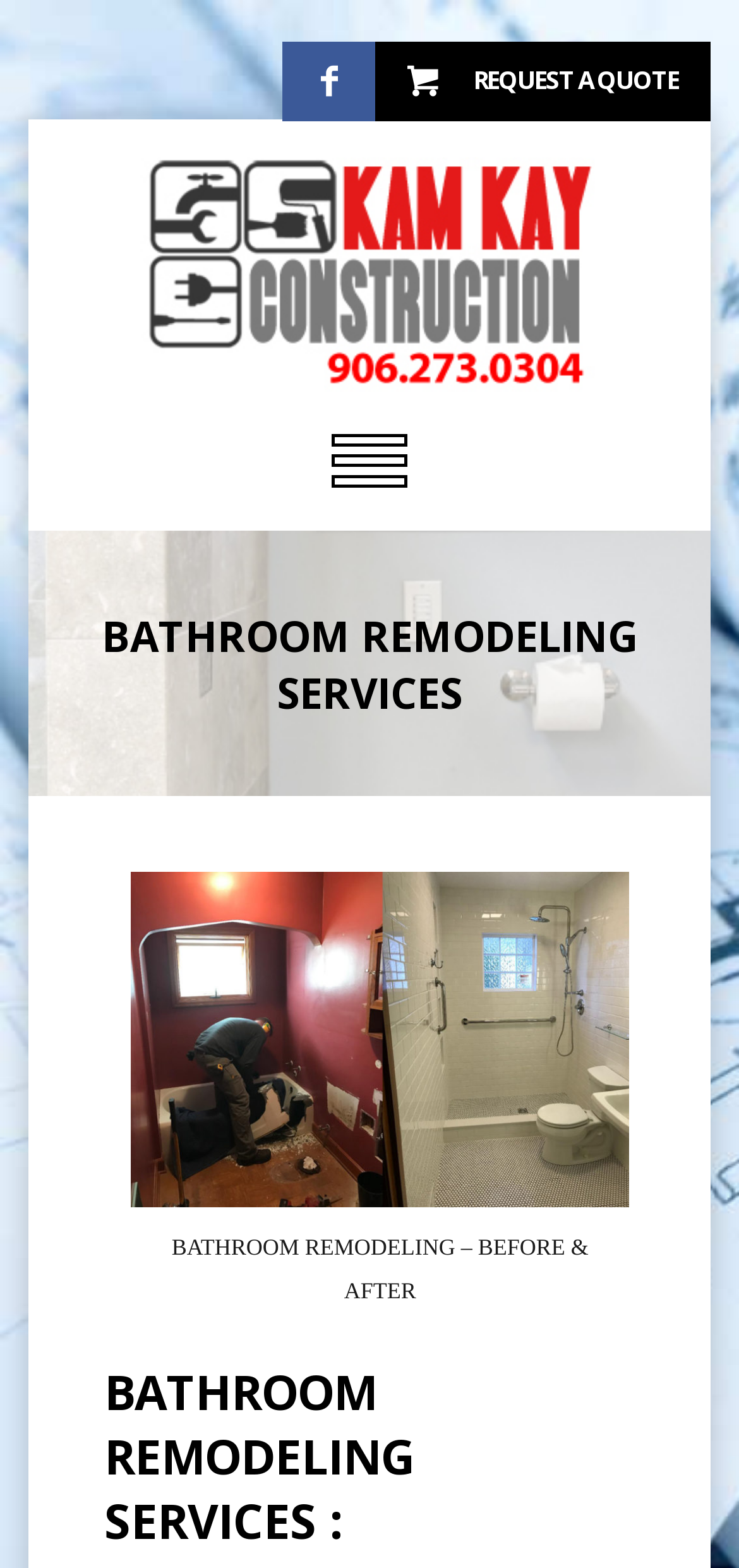Extract the primary headline from the webpage and present its text.

BATHROOM REMODELING SERVICES